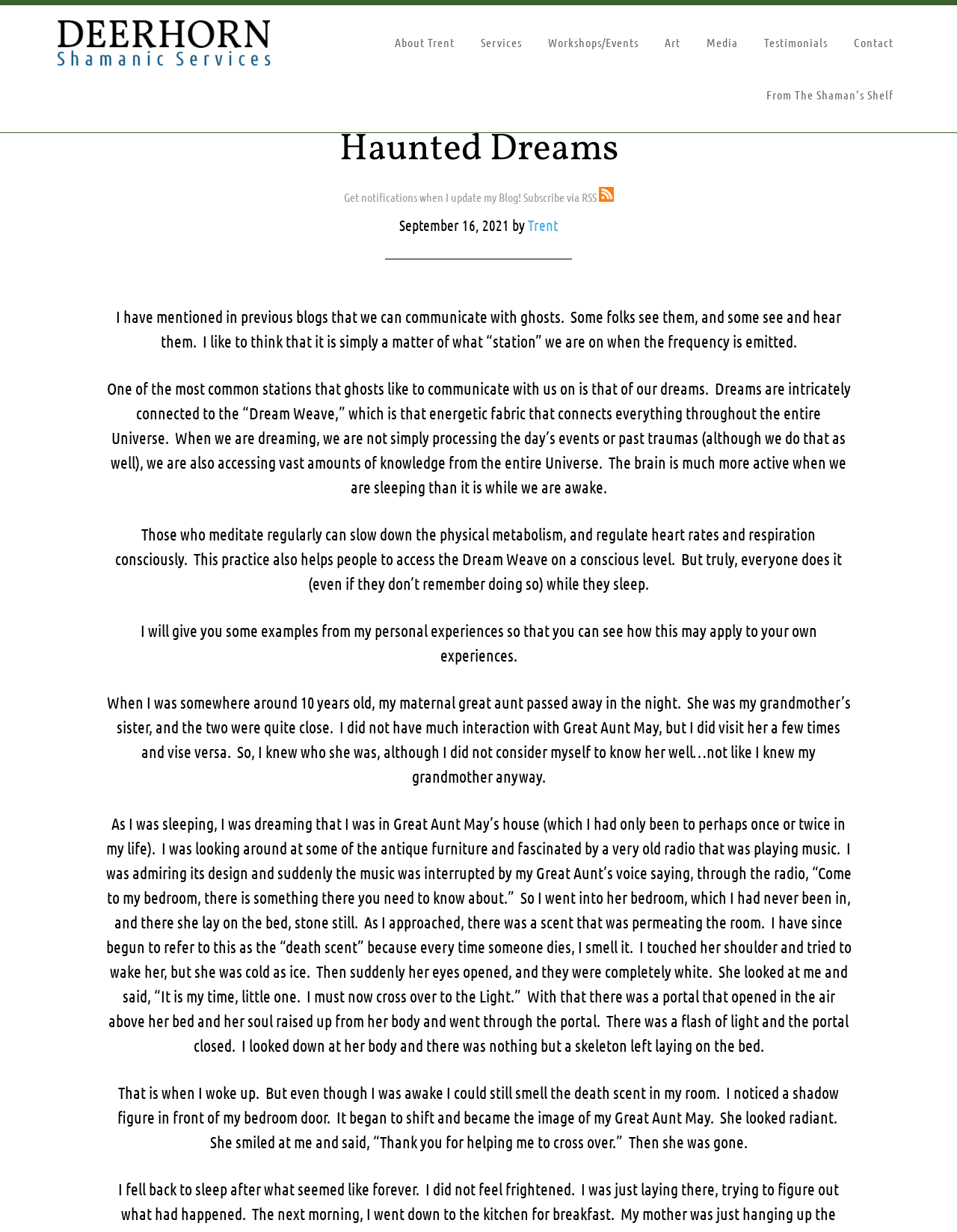Please locate the bounding box coordinates for the element that should be clicked to achieve the following instruction: "Click the 'About Trent' link". Ensure the coordinates are given as four float numbers between 0 and 1, i.e., [left, top, right, bottom].

[0.401, 0.013, 0.487, 0.056]